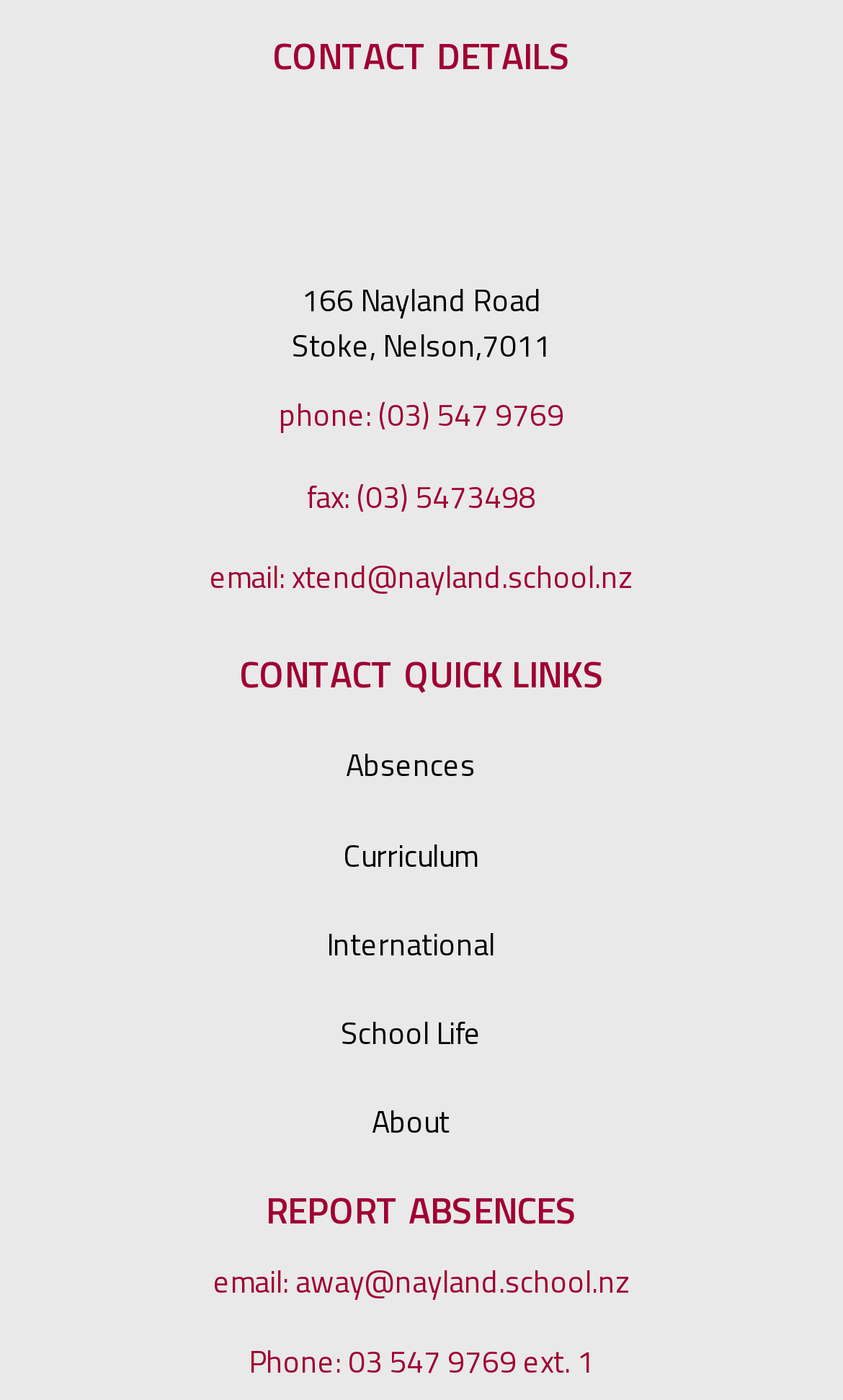What is the school's phone number?
Please answer the question with as much detail and depth as you can.

I found the phone number by looking at the 'CONTACT DETAILS' section, where it is listed as 'phone: (03) 547 9769'.